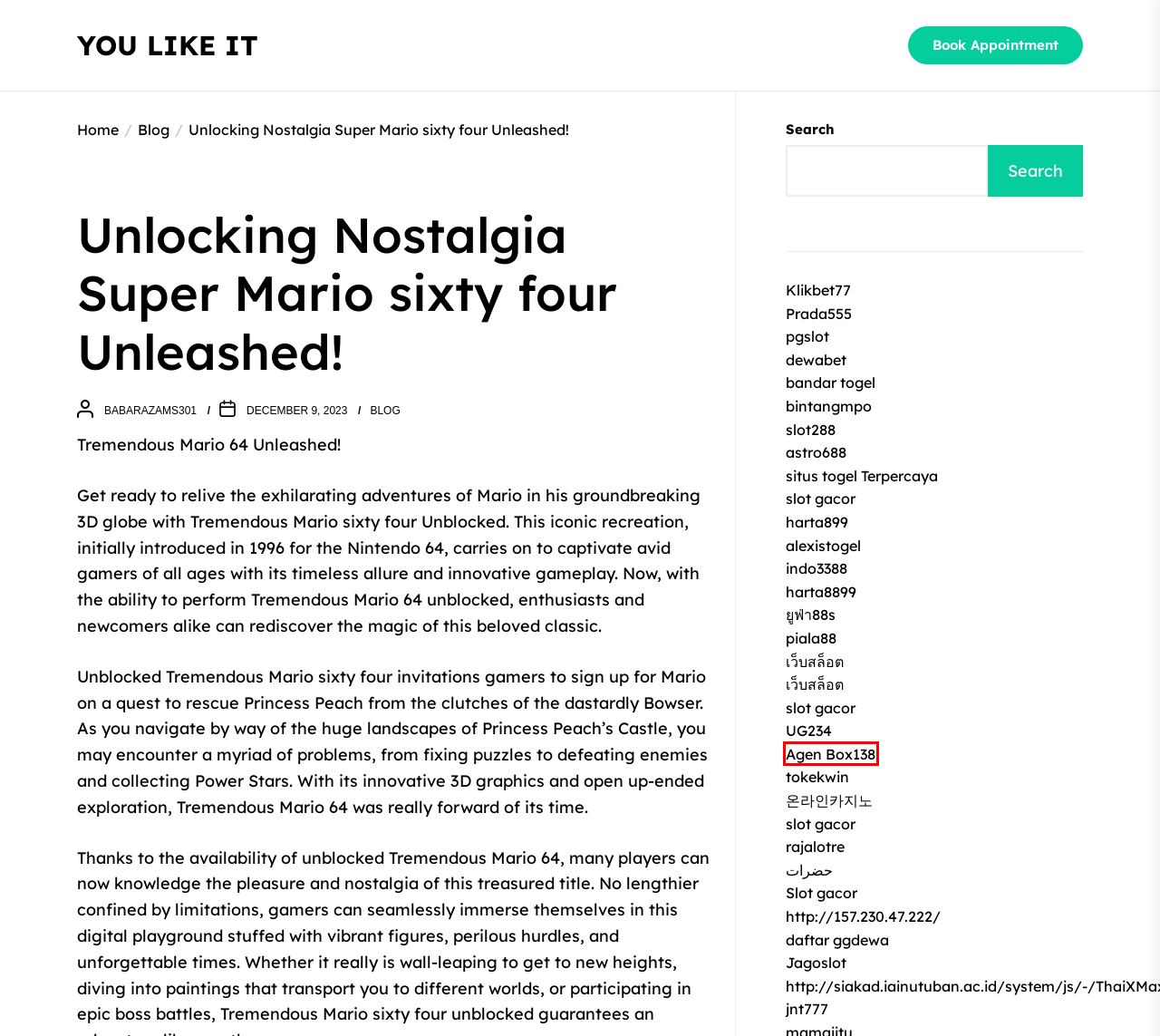You have been given a screenshot of a webpage, where a red bounding box surrounds a UI element. Identify the best matching webpage description for the page that loads after the element in the bounding box is clicked. Options include:
A. harta8899: Feel the ULTIMATE online gaming experiences
B. Alexistogel - Bandar toto macau terbaik pasti bayar 100%
C. UFA88S เข้าสู่ระบบ UFABET ทางเข้าใหม่ 2024 ฝาก-ถอน AUTO
D. Jagoslots | Jagoslot Game Online Jackpot!
E. Box138 : Situs Resmi & Terpercaya Dengan Provider Game Terbaru
F. UG234 : Link Alternatif Slot Gacor Online 24 Jam Terbaik
G. 온라인 카지노 사이트 바카라 사이트 먹튀 검증 커뮤니티 [온카원]
H. Rajalotre Login - Link Alternatif Togel Online Terbaru

E